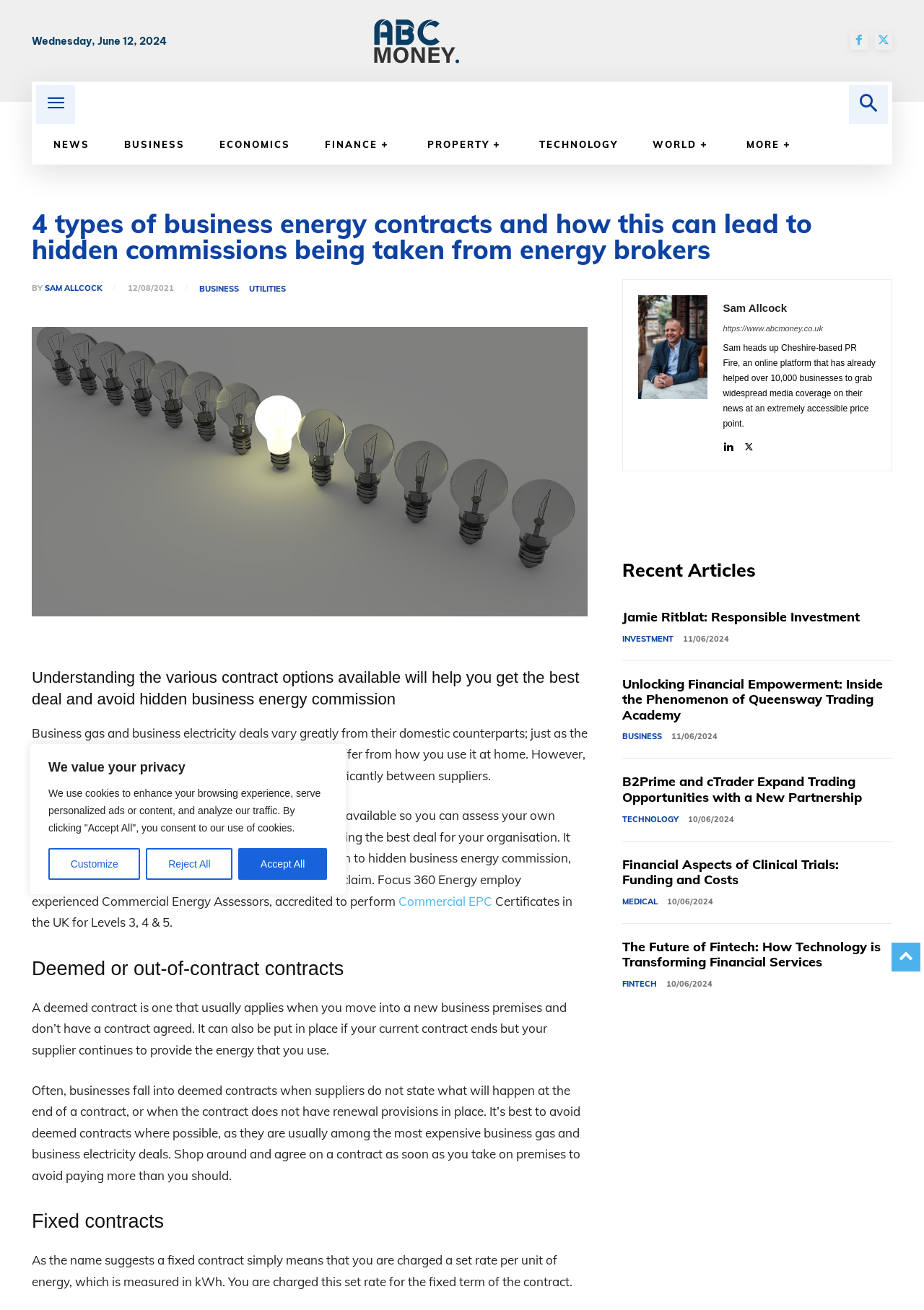Answer the question using only one word or a concise phrase: What is the purpose of Commercial Energy Assessors?

To perform energy assessments